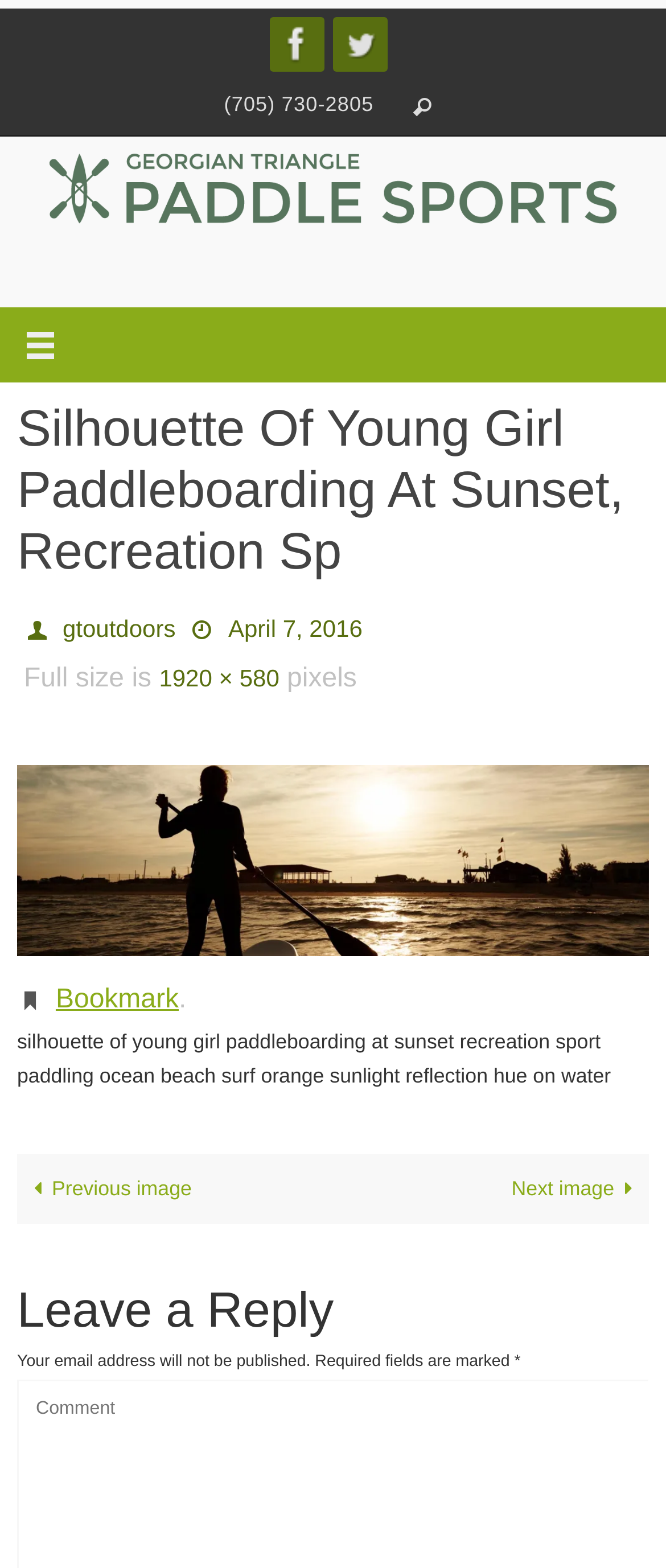Please provide the bounding box coordinates for the element that needs to be clicked to perform the instruction: "Go to previous image". The coordinates must consist of four float numbers between 0 and 1, formatted as [left, top, right, bottom].

[0.026, 0.736, 0.5, 0.78]